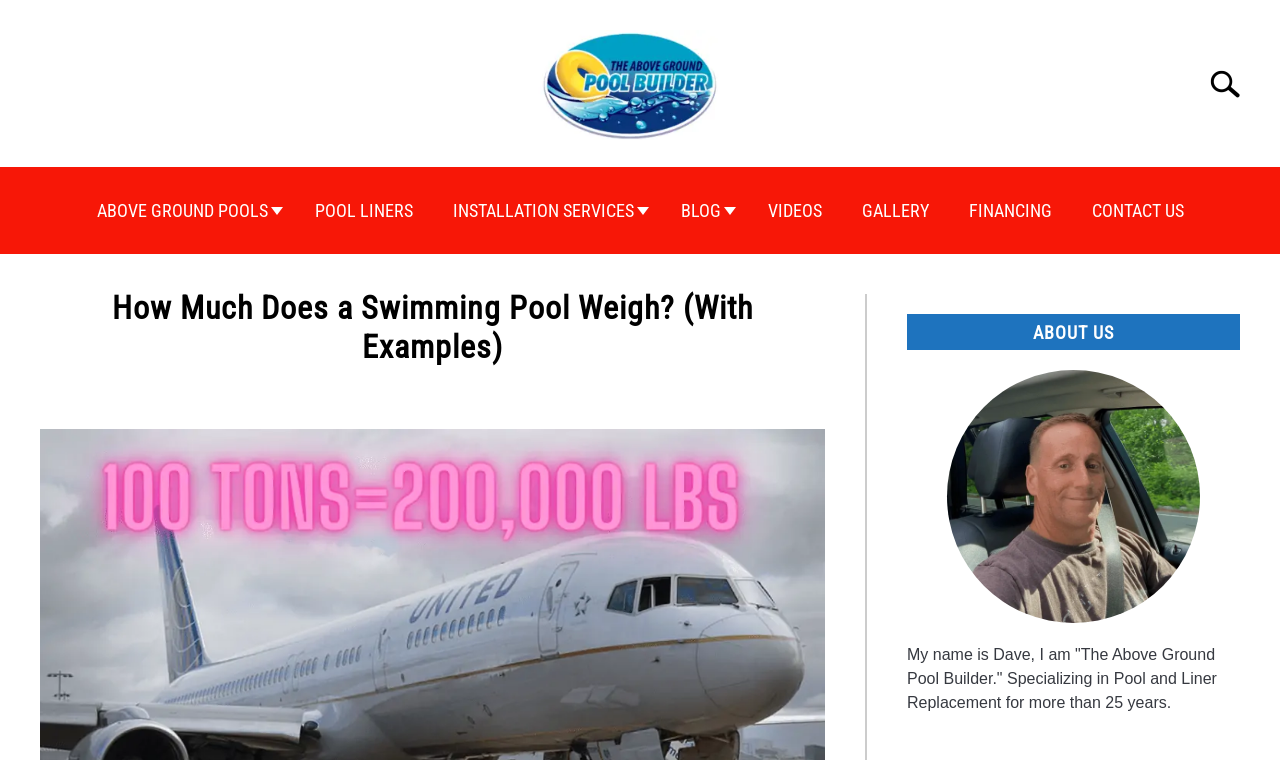Provide a short answer to the following question with just one word or phrase: What is the name of the company or website?

Above Ground Pool Builder